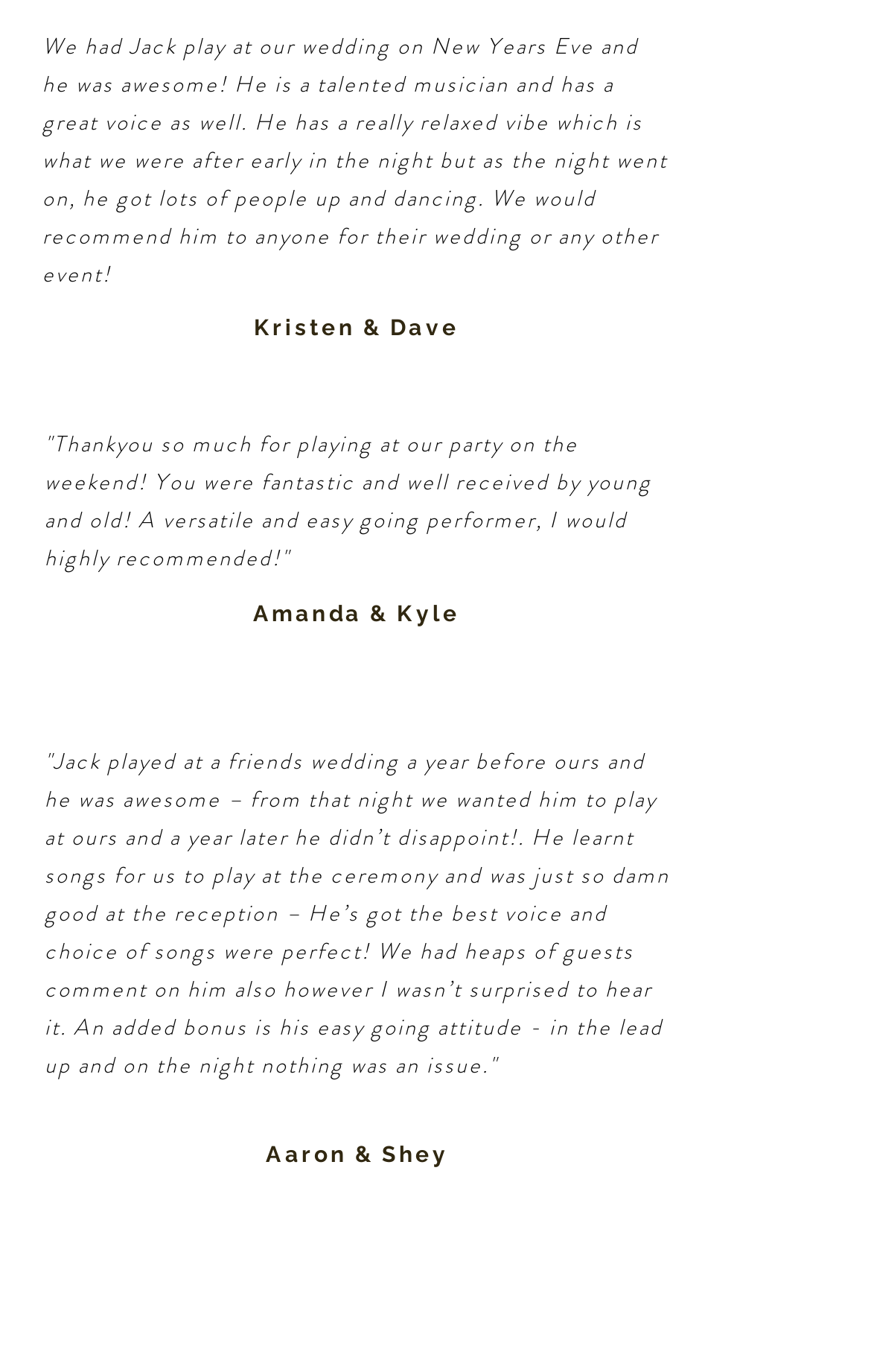Given the description "aria-label="Black Spotify Icon"", provide the bounding box coordinates of the corresponding UI element.

[0.19, 0.958, 0.241, 0.99]